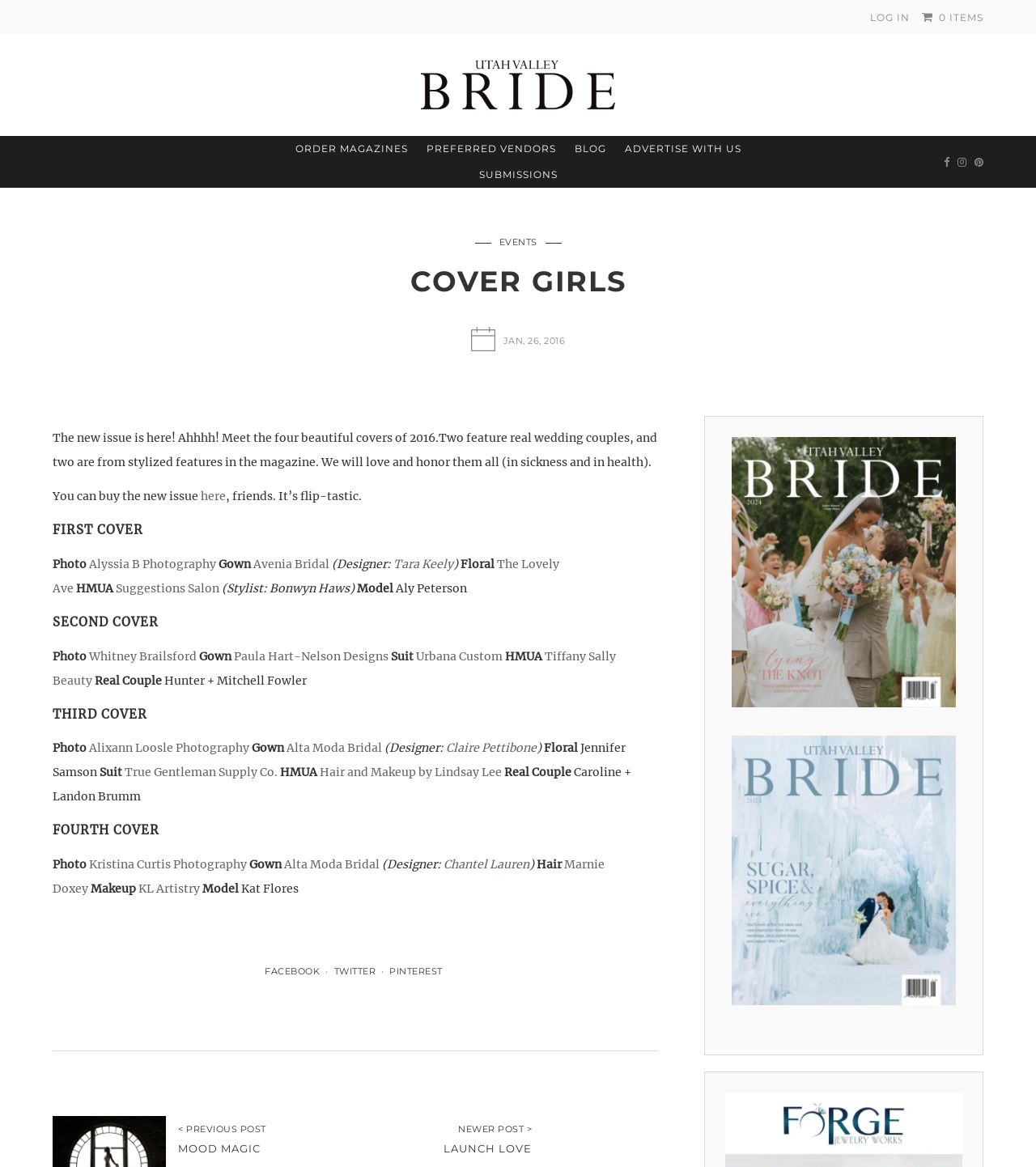What is the name of the magazine?
Please give a detailed answer to the question using the information shown in the image.

The name of the magazine can be found in the heading element with the text 'Utah Valley Bride' which is also a link.